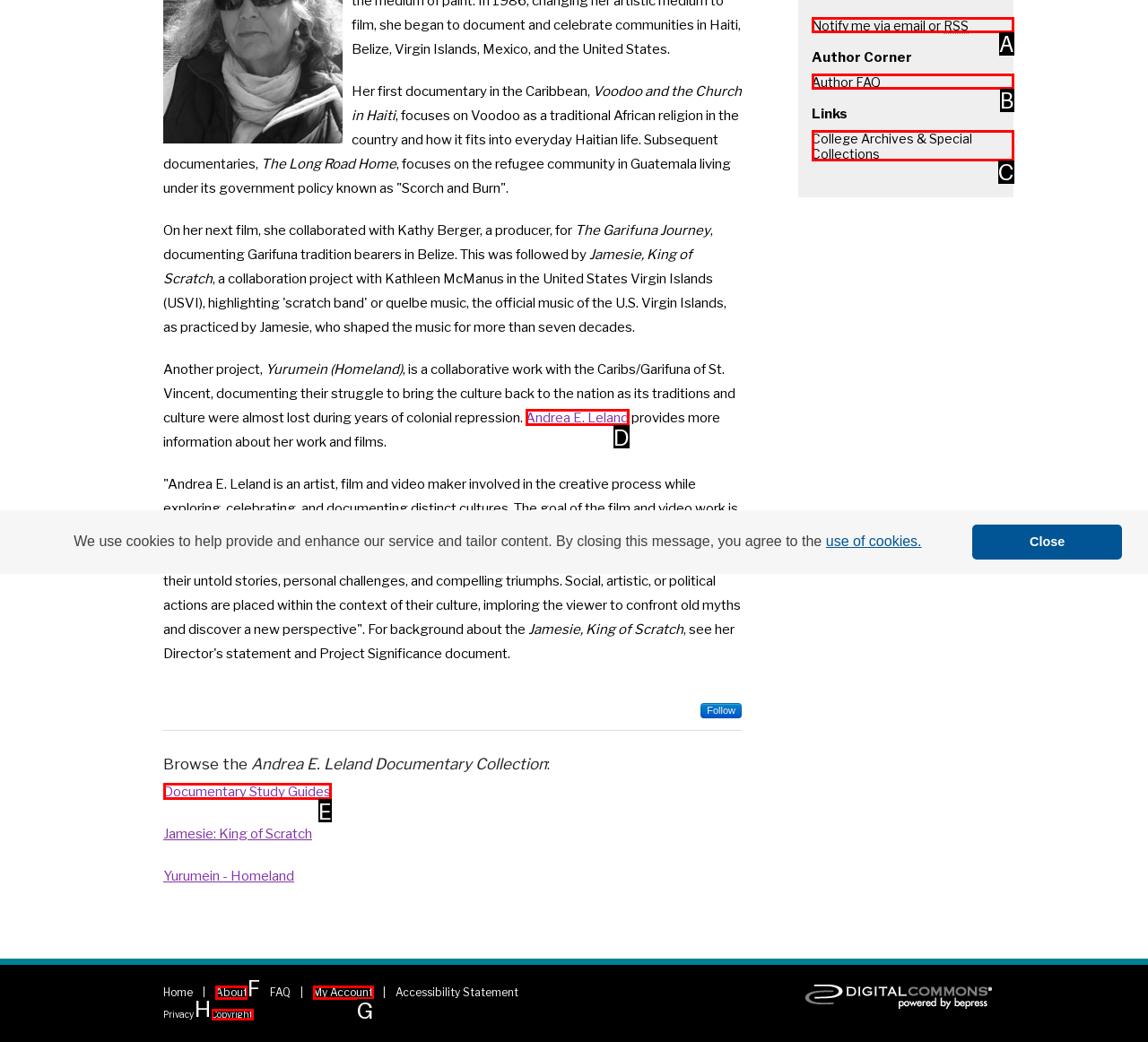Please provide the letter of the UI element that best fits the following description: Andrea E. Leland
Respond with the letter from the given choices only.

D